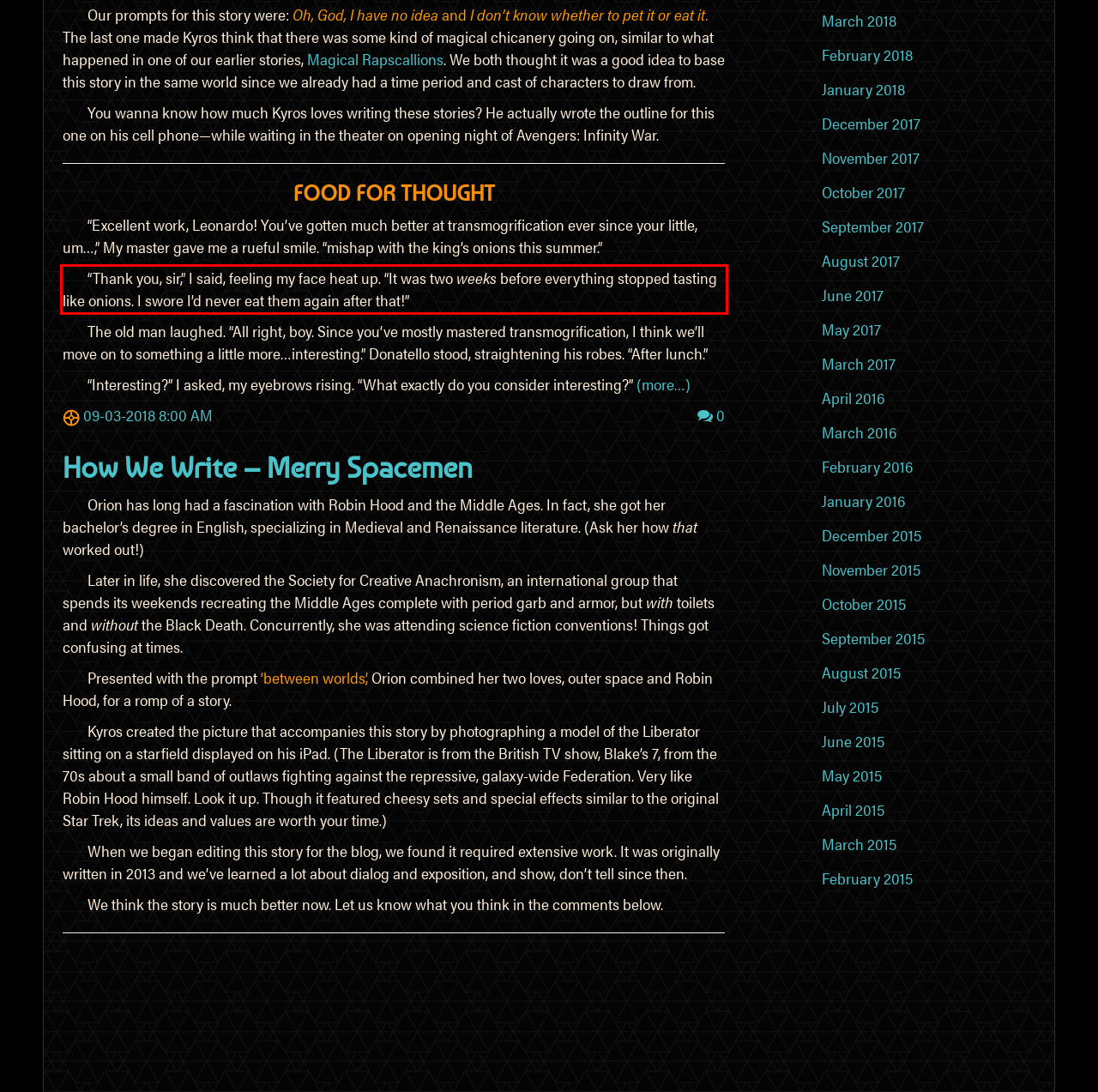Locate the red bounding box in the provided webpage screenshot and use OCR to determine the text content inside it.

“Thank you, sir,” I said, feeling my face heat up. “It was two weeks before everything stopped tasting like onions. I swore I’d never eat them again after that!”